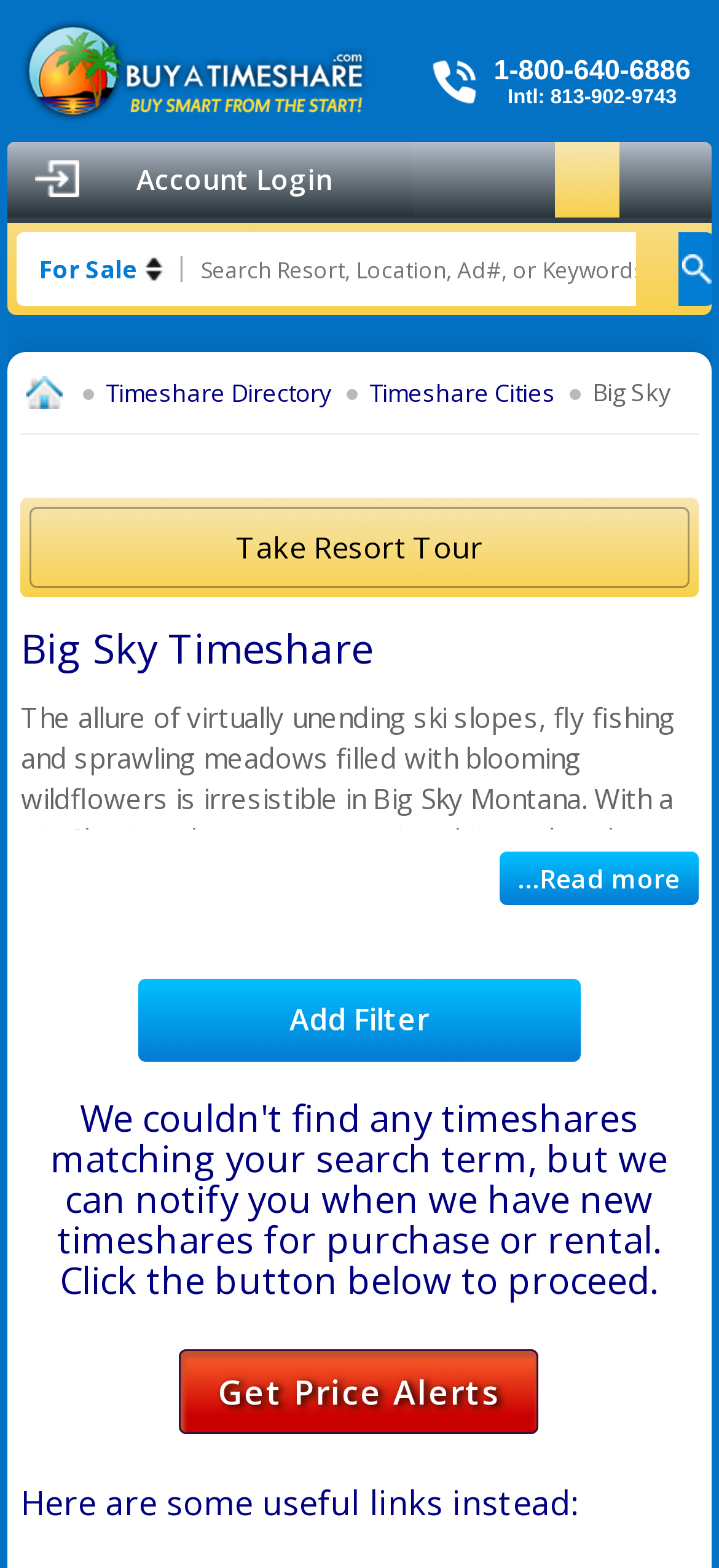Identify the coordinates of the bounding box for the element described below: "Home". Return the coordinates as four float numbers between 0 and 1: [left, top, right, bottom].

[0.029, 0.146, 0.096, 0.174]